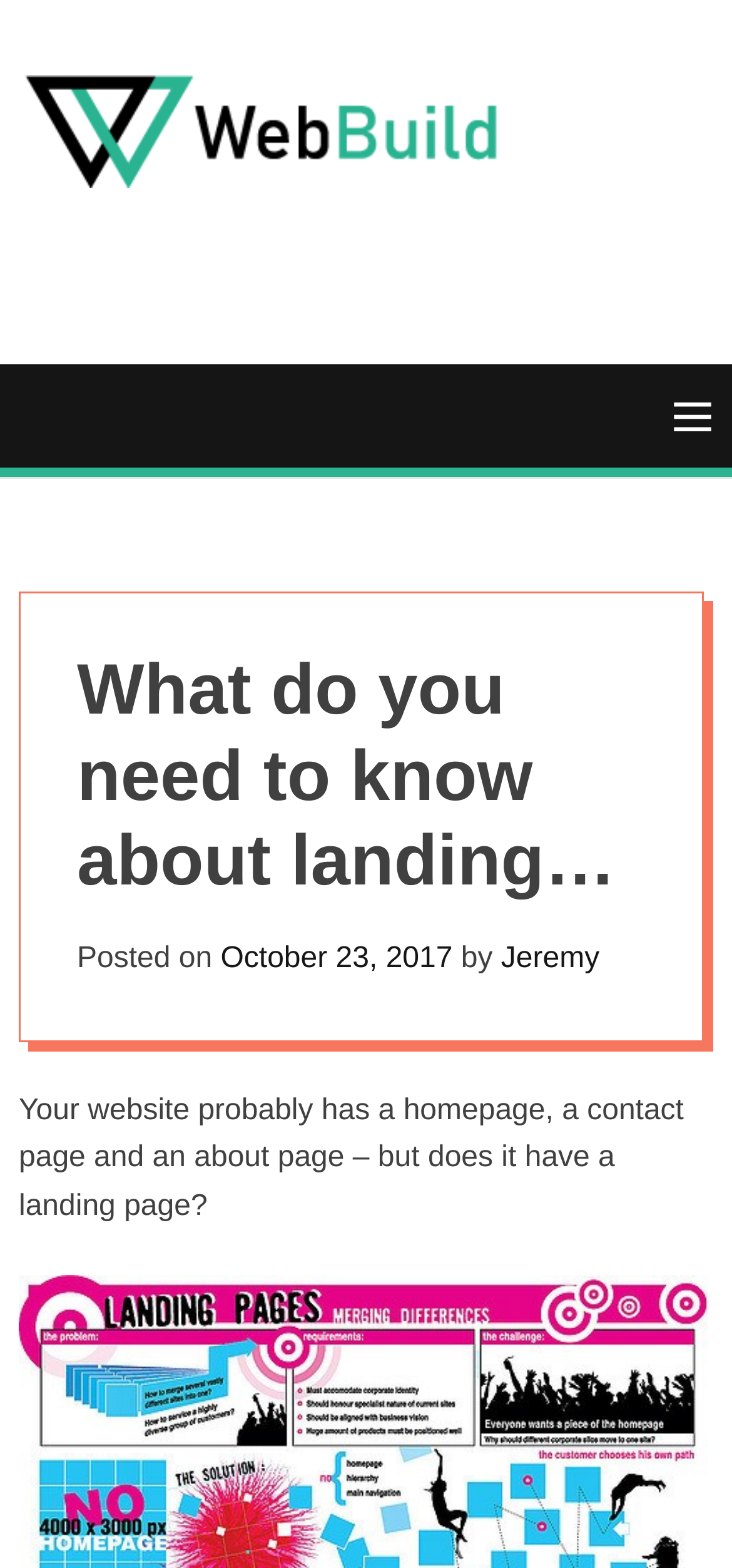What is the date of the post?
Look at the image and provide a short answer using one word or a phrase.

October 23, 2017